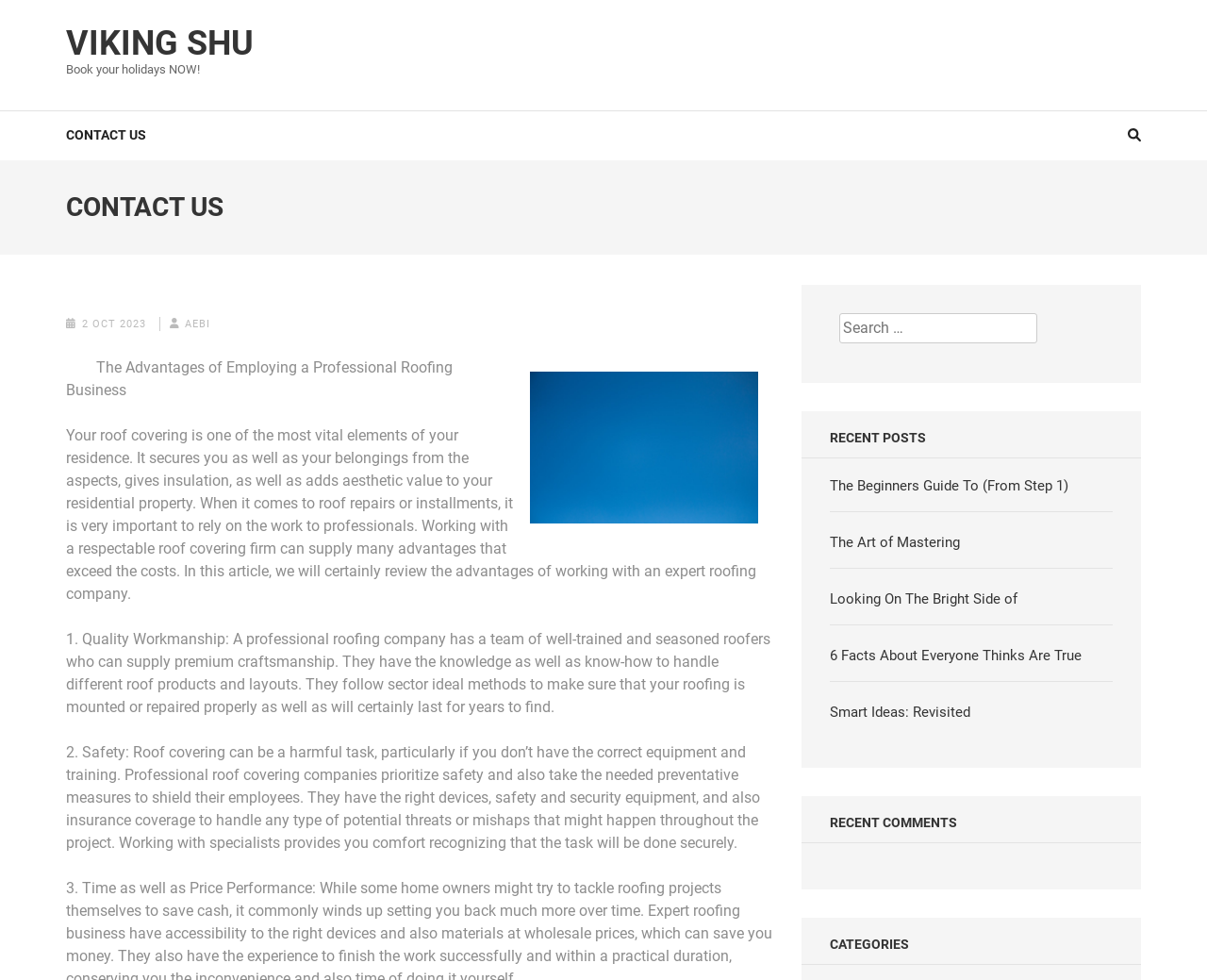Identify the bounding box coordinates for the UI element described as follows: Contact Us. Use the format (top-left x, top-left y, bottom-right x, bottom-right y) and ensure all values are floating point numbers between 0 and 1.

[0.055, 0.113, 0.121, 0.162]